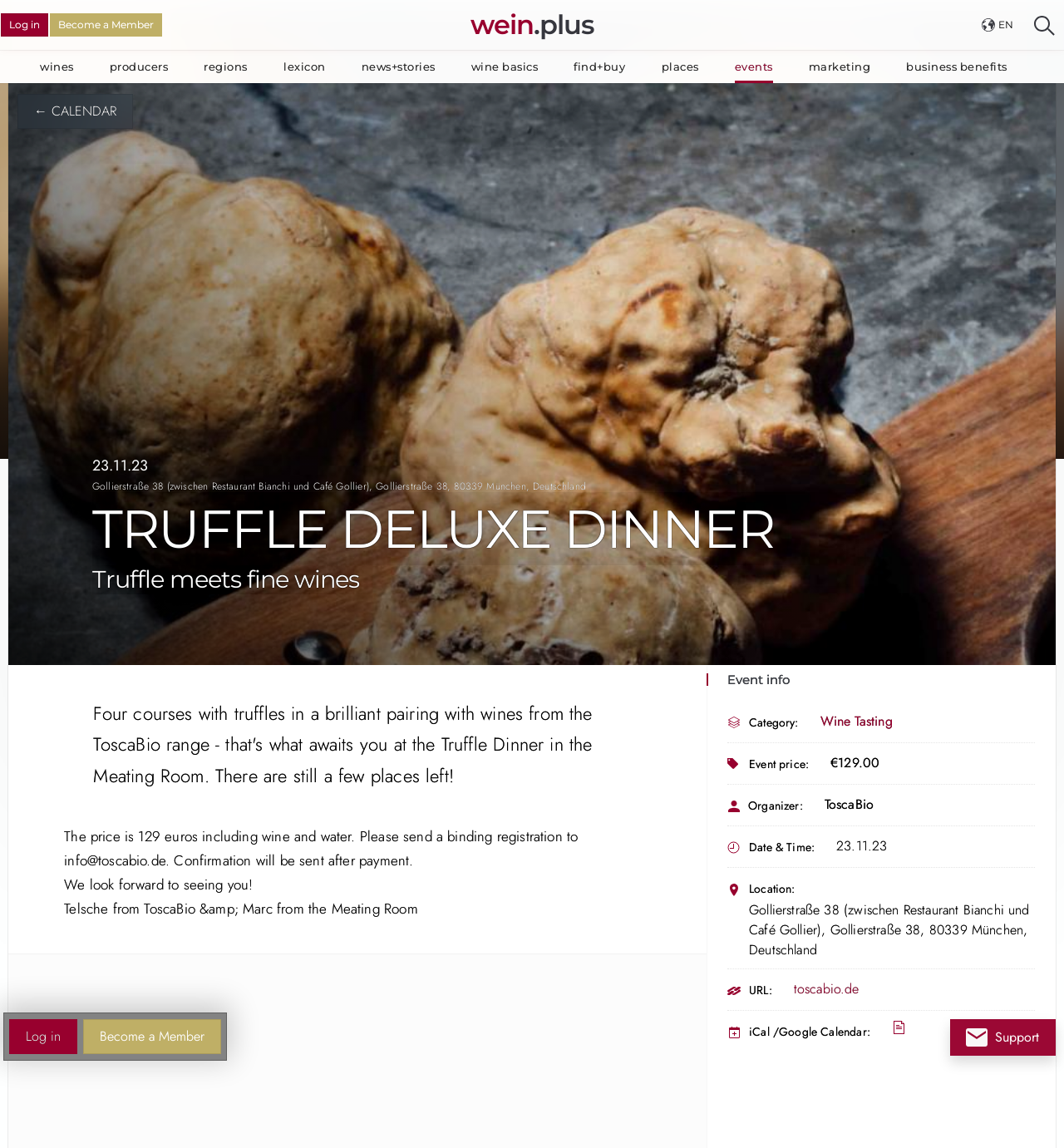Locate the bounding box coordinates of the clickable region to complete the following instruction: "Visit the website of the event organizer ToscaBio."

[0.746, 0.853, 0.808, 0.87]